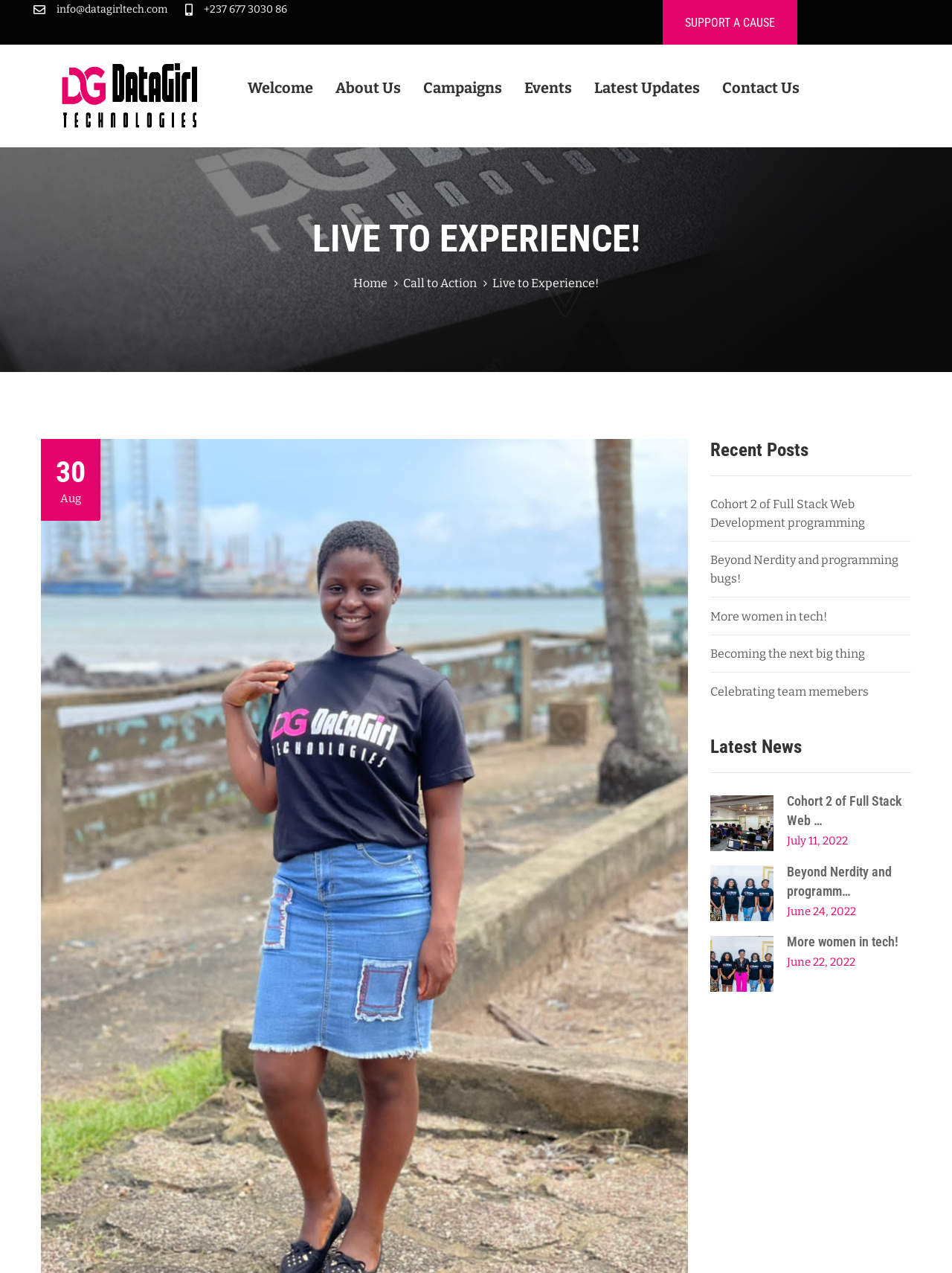Provide the text content of the webpage's main heading.

LIVE TO EXPERIENCE!